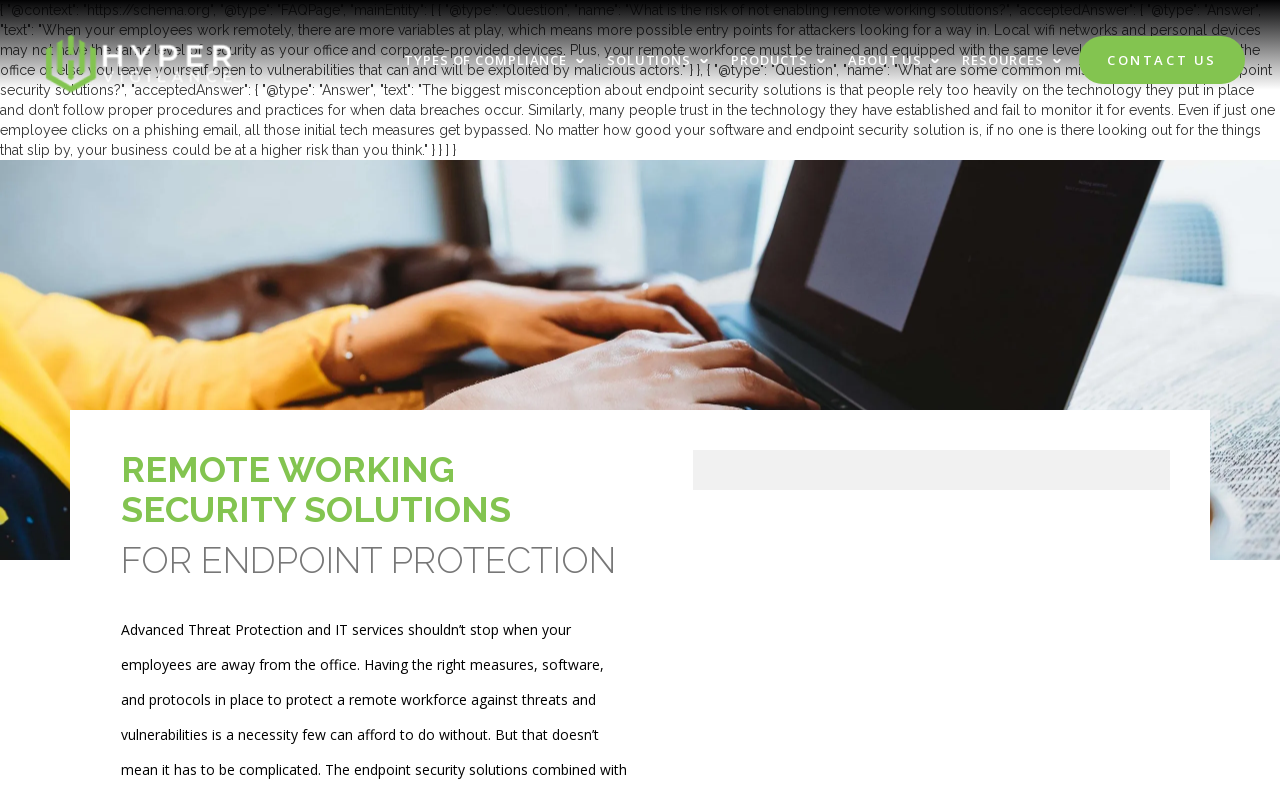What is the name of the company providing endpoint security solutions?
Please provide a single word or phrase as the answer based on the screenshot.

Hyper Vigilance